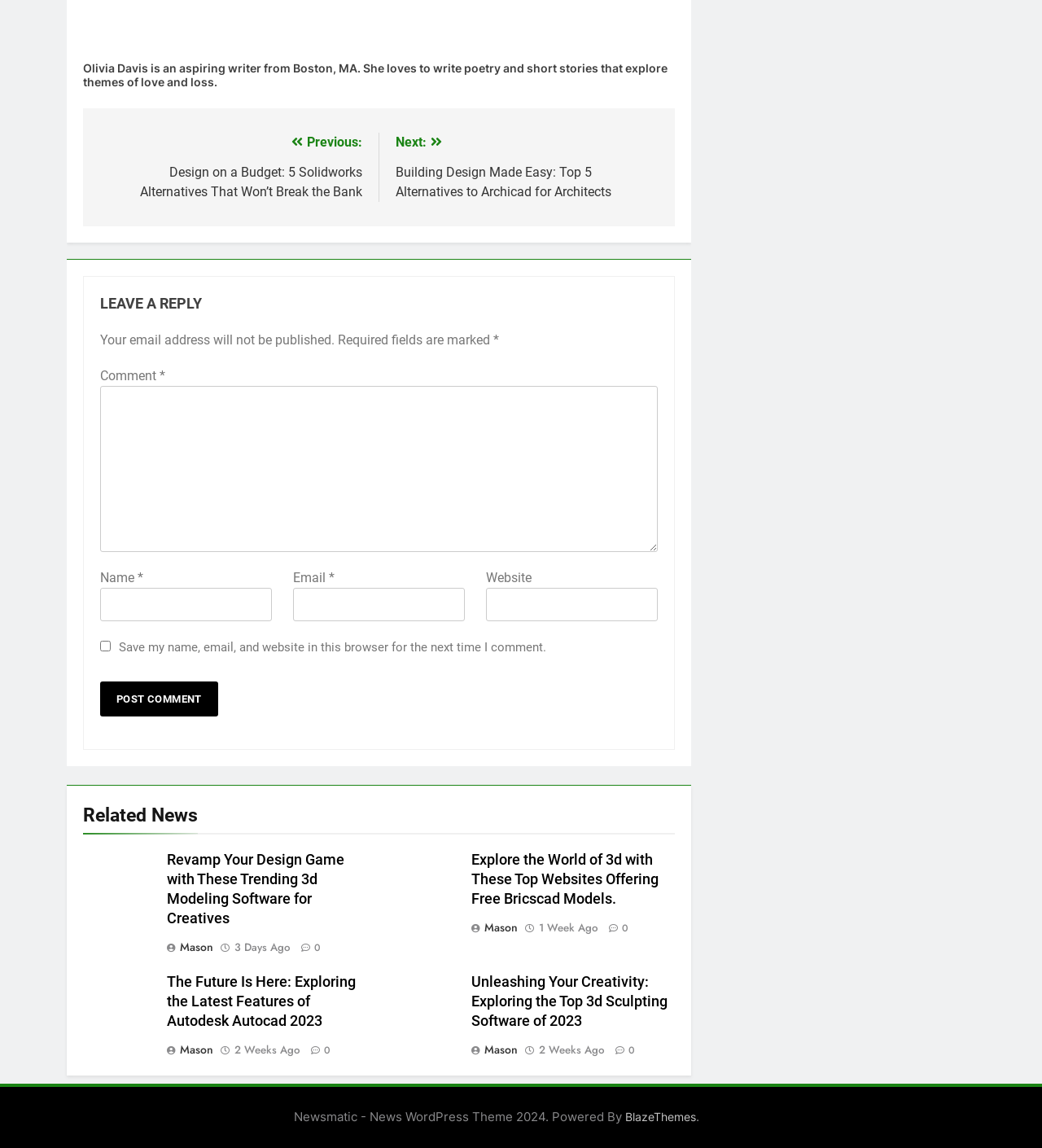Please locate the bounding box coordinates for the element that should be clicked to achieve the following instruction: "Explore 3D modeling software". Ensure the coordinates are given as four float numbers between 0 and 1, i.e., [left, top, right, bottom].

[0.16, 0.741, 0.356, 0.809]